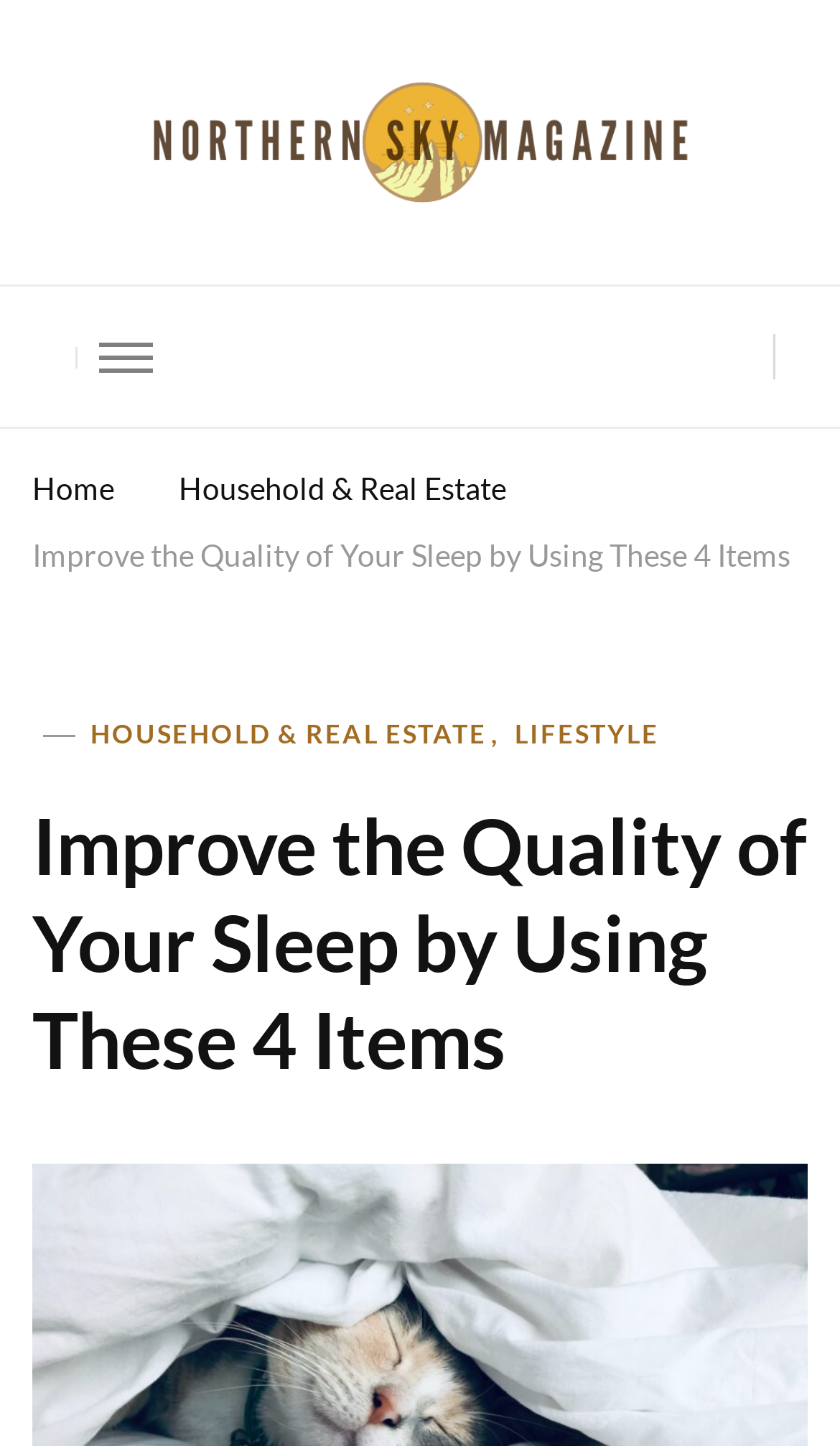Please specify the bounding box coordinates in the format (top-left x, top-left y, bottom-right x, bottom-right y), with all values as floating point numbers between 0 and 1. Identify the bounding box of the UI element described by: Lifestyle

[0.613, 0.495, 0.785, 0.521]